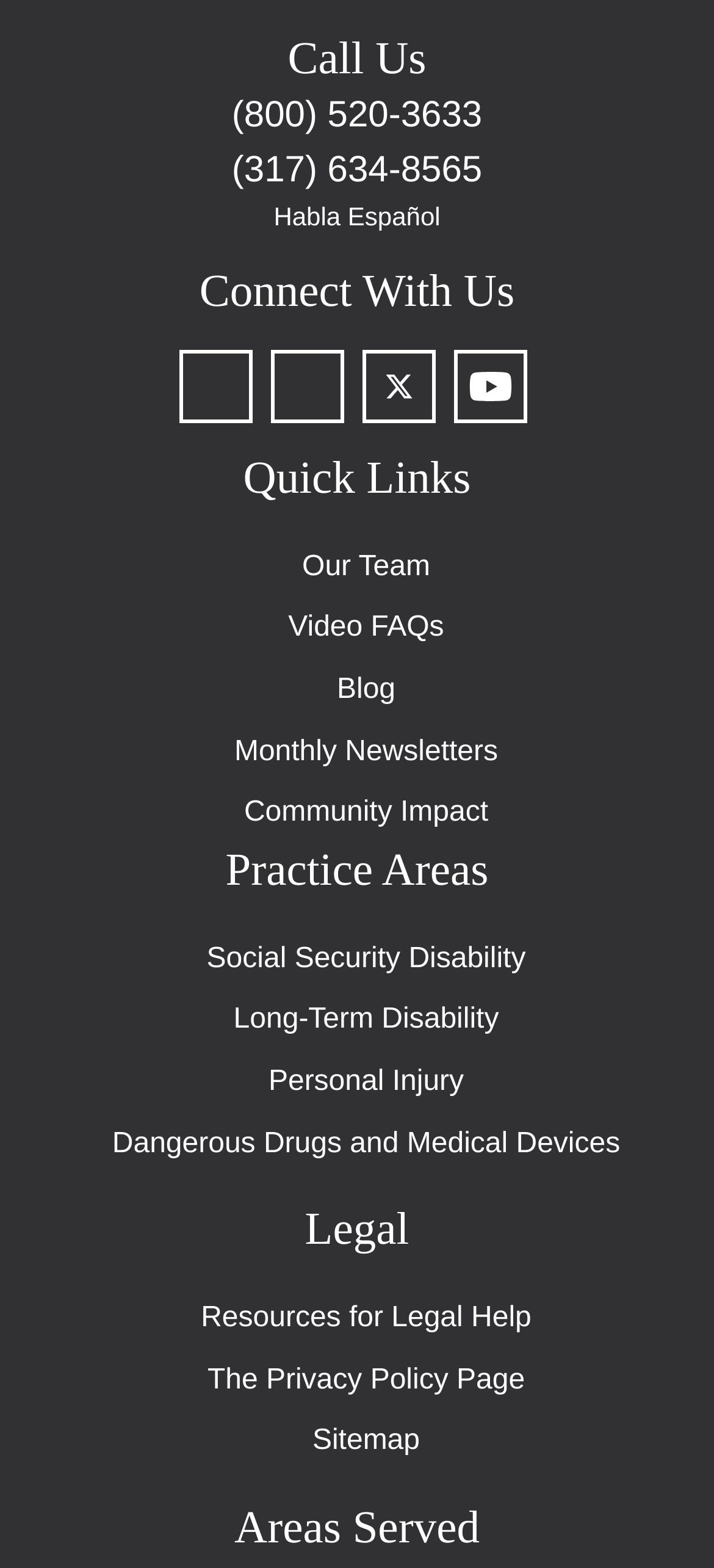Determine the bounding box coordinates for the area you should click to complete the following instruction: "Visit Facebook page".

[0.25, 0.223, 0.353, 0.27]